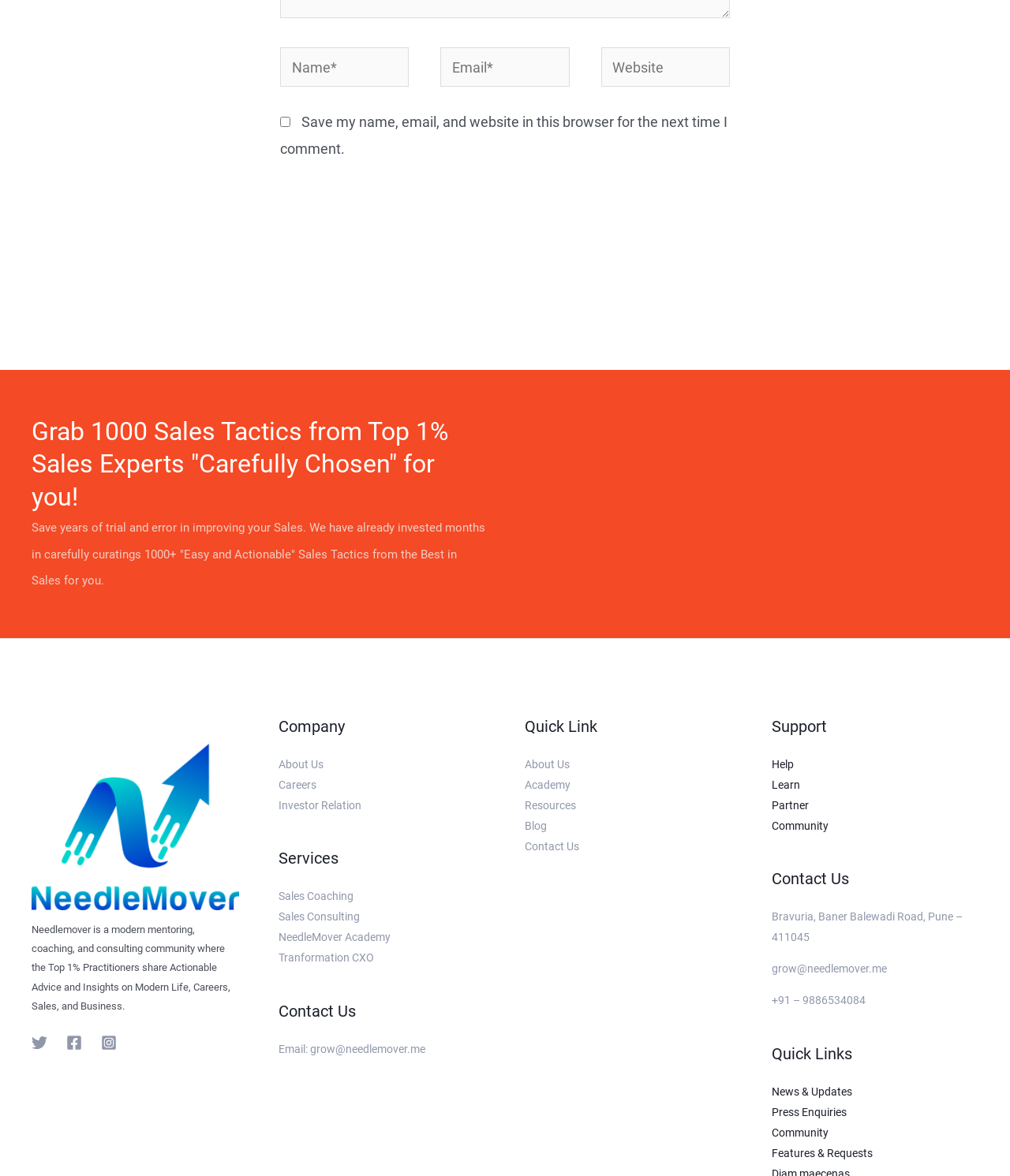Identify the coordinates of the bounding box for the element that must be clicked to accomplish the instruction: "Enter your name".

[0.277, 0.041, 0.405, 0.074]